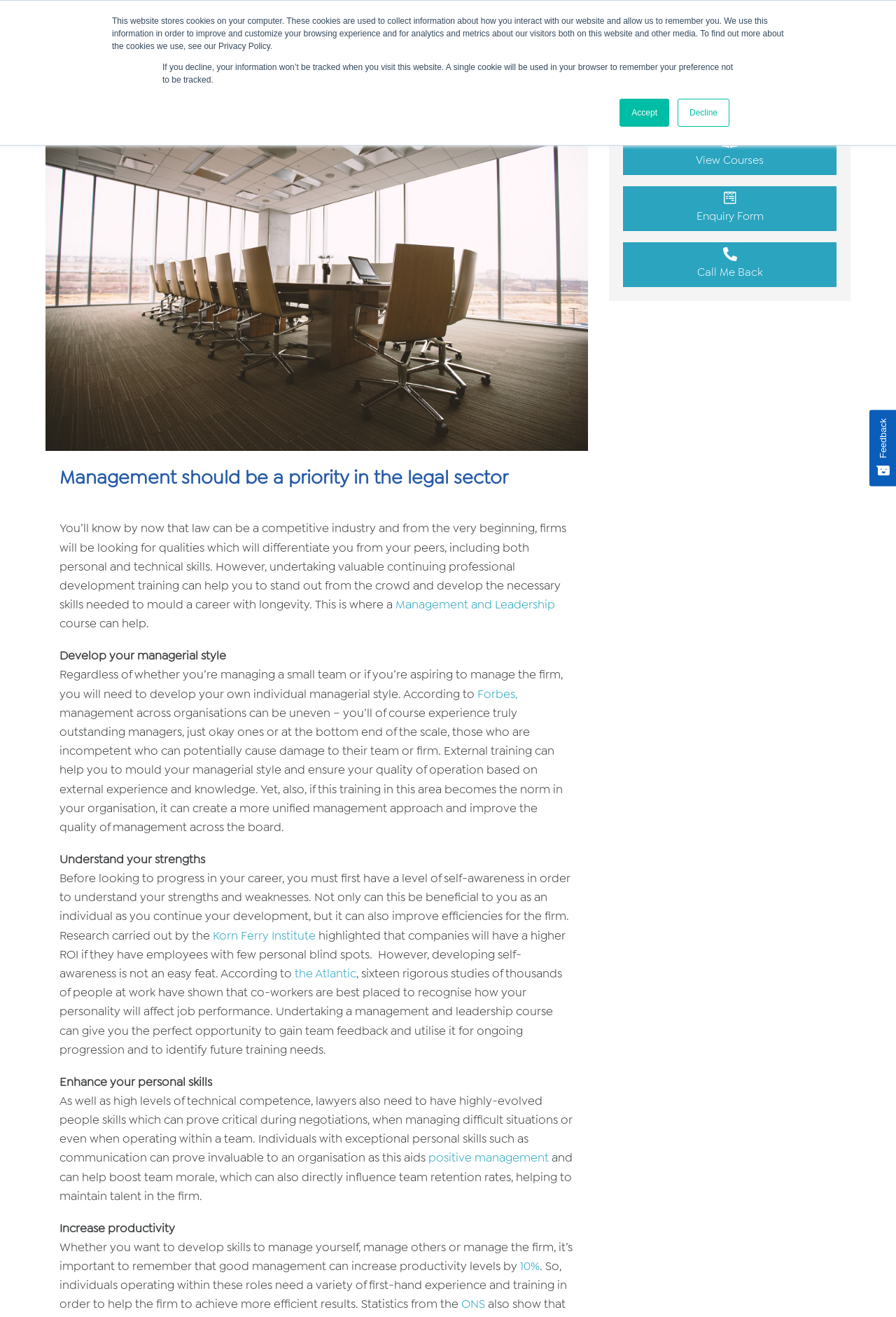How can lawyers improve their personal skills?
Provide a comprehensive and detailed answer to the question.

Lawyers can improve their personal skills, such as communication, through management and leadership courses, as mentioned in the text 'Individuals with exceptional personal skills such as communication can prove invaluable to an organisation'.